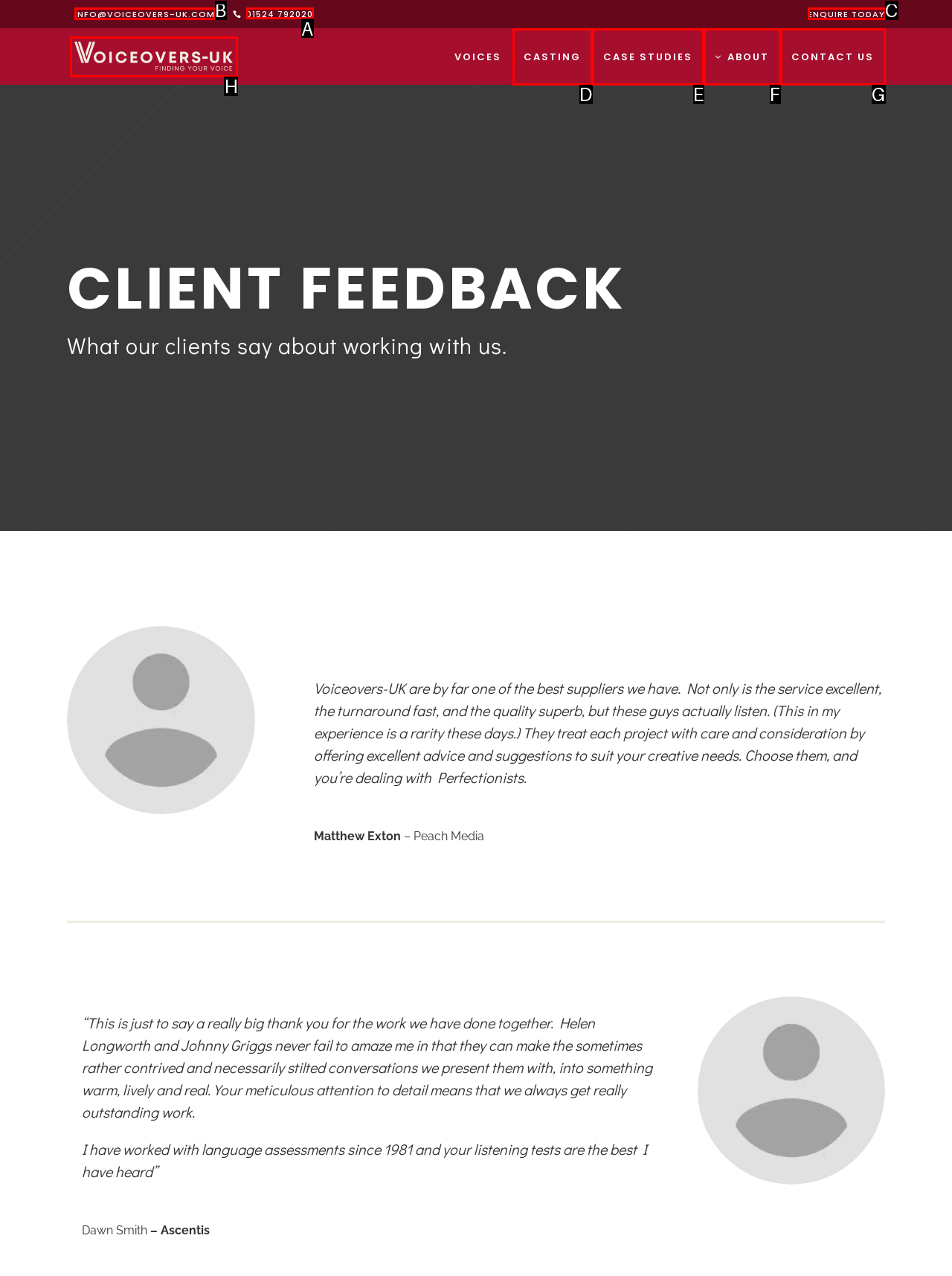Point out the HTML element I should click to achieve the following: Click the '01524 792020' phone number link Reply with the letter of the selected element.

A